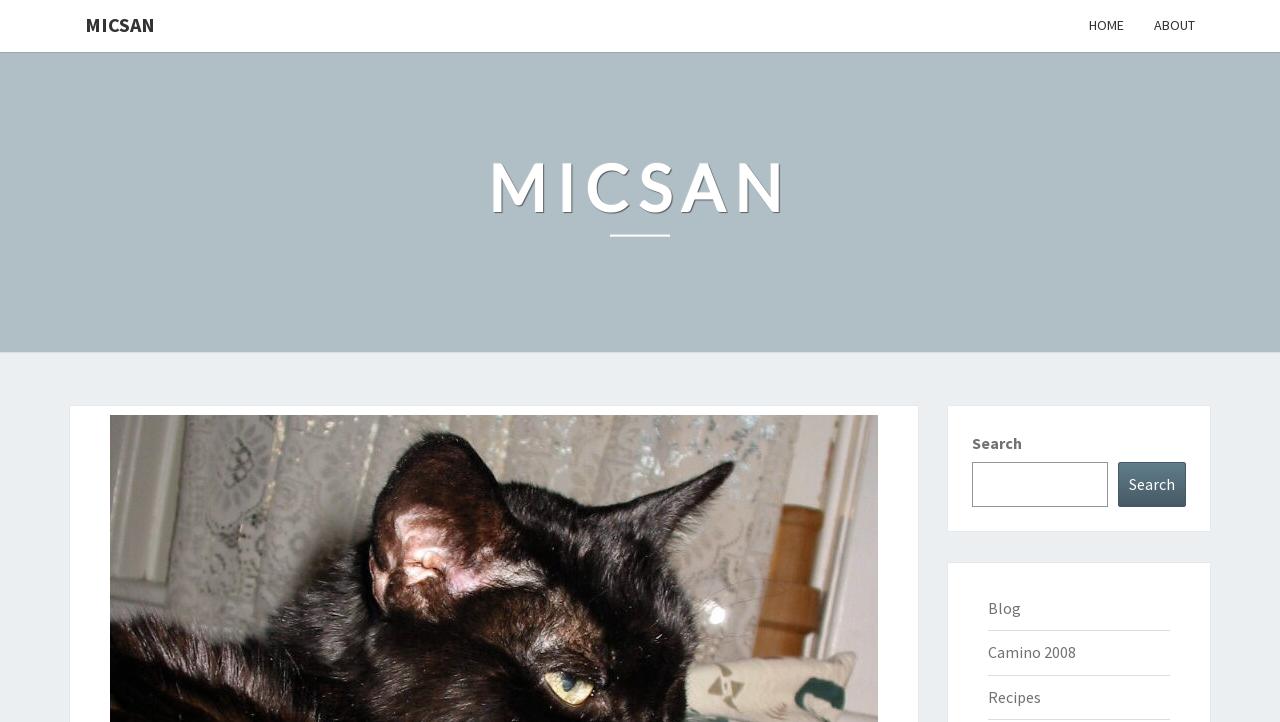Identify the bounding box coordinates of the element to click to follow this instruction: 'go to MICSAN homepage'. Ensure the coordinates are four float values between 0 and 1, provided as [left, top, right, bottom].

[0.055, 0.0, 0.133, 0.069]